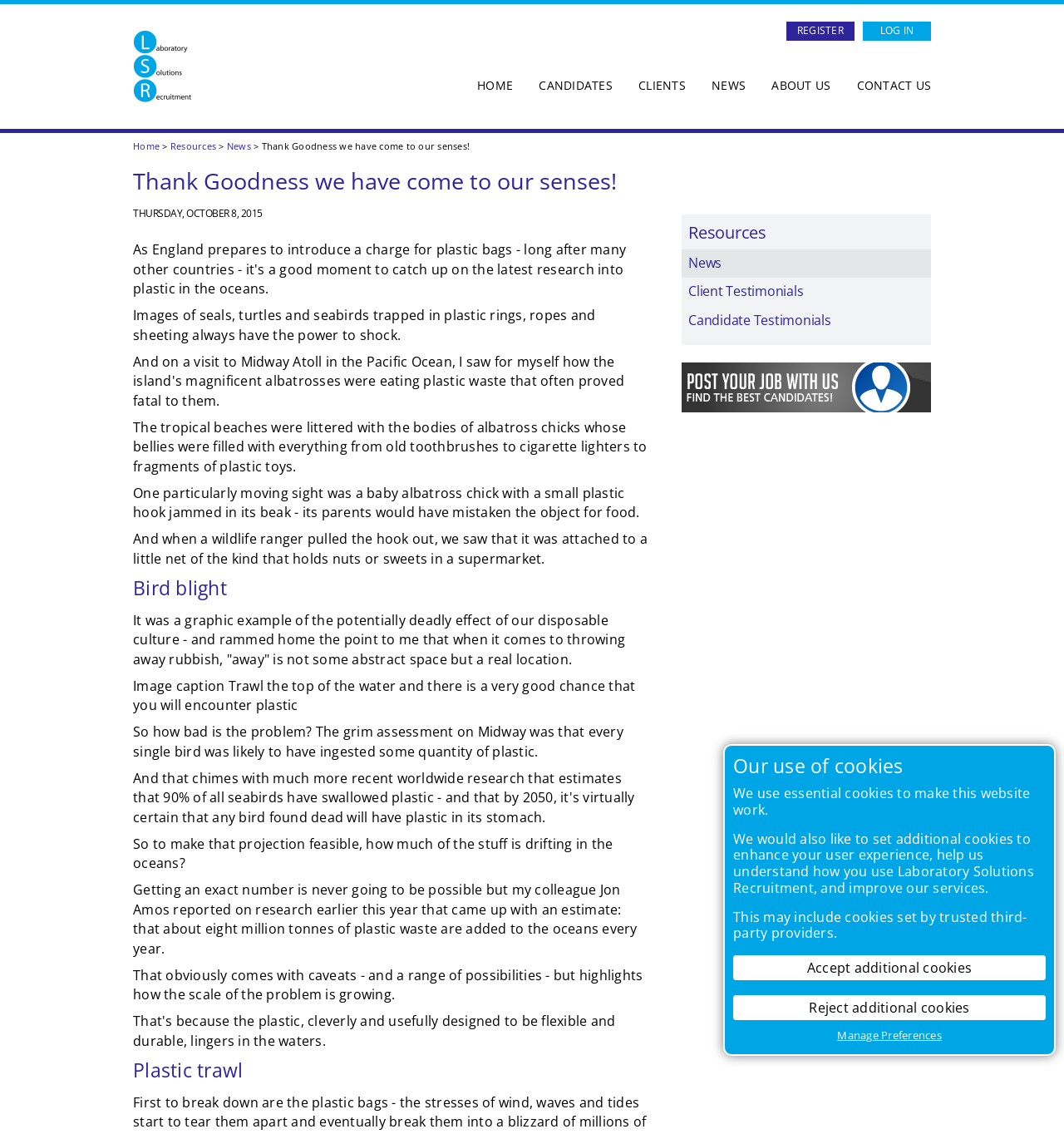Please locate and generate the primary heading on this webpage.

Thank Goodness we have come to our senses!